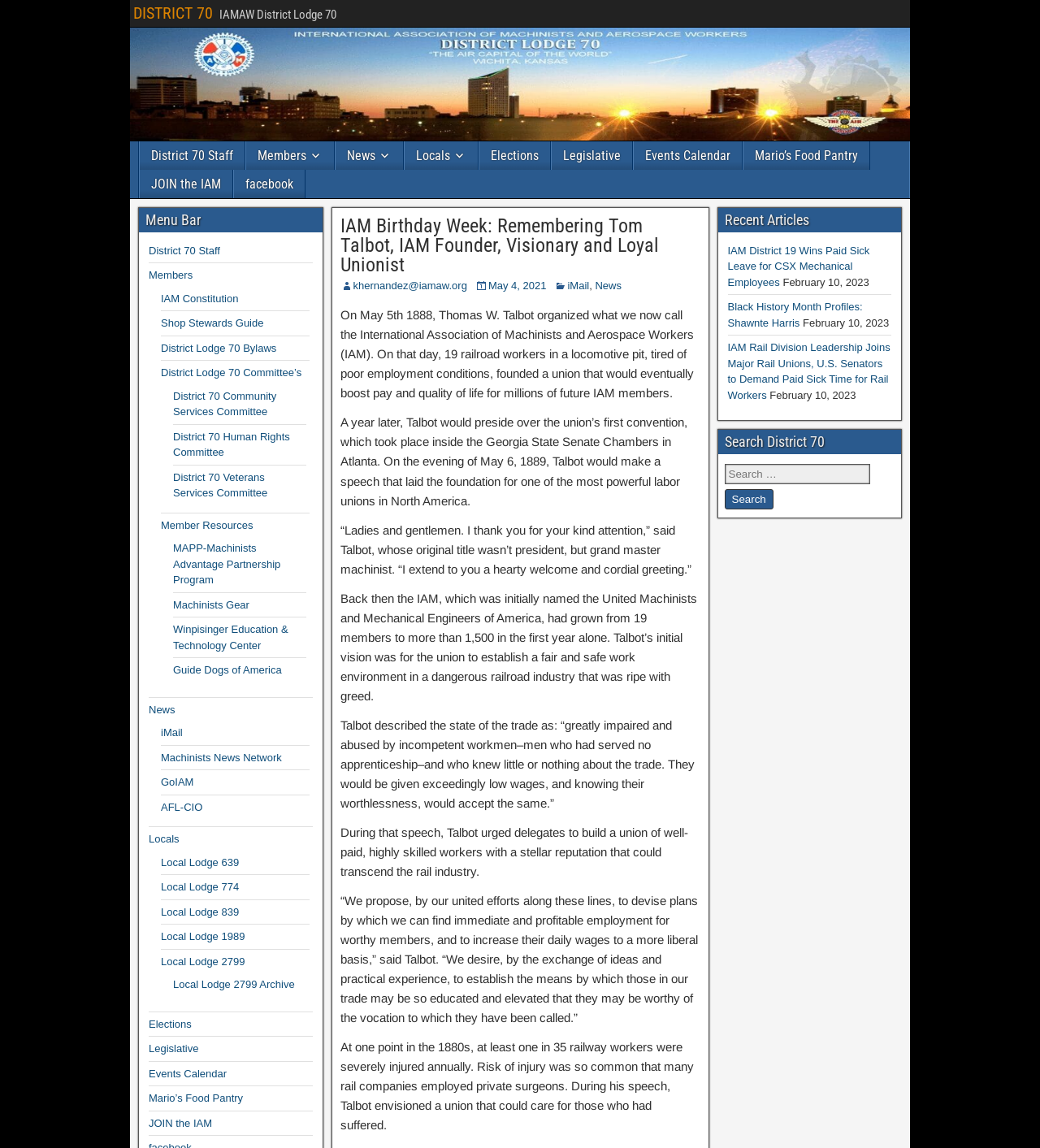Your task is to extract the text of the main heading from the webpage.

IAM Birthday Week: Remembering Tom Talbot, IAM Founder, Visionary and Loyal Unionist